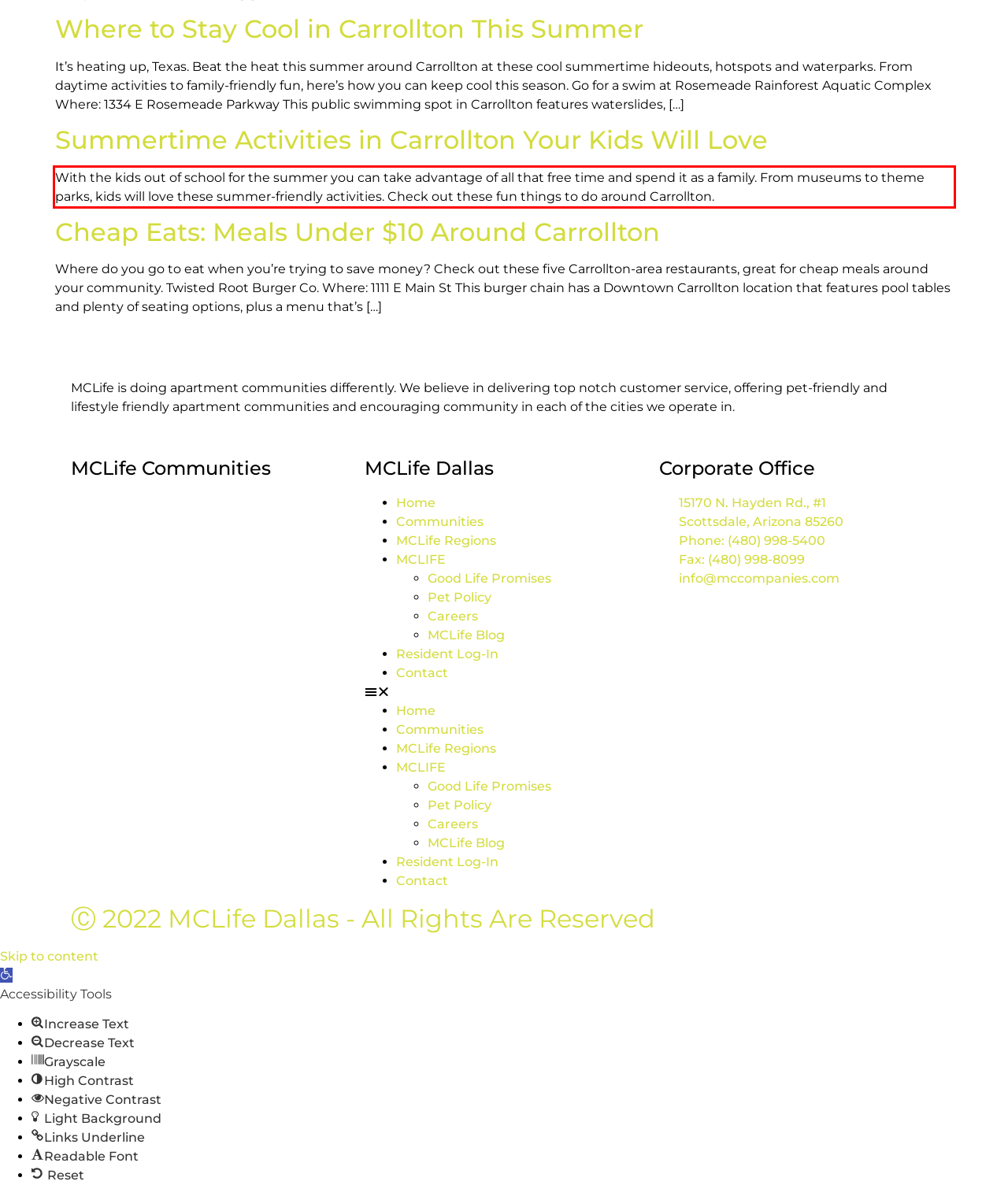Observe the screenshot of the webpage that includes a red rectangle bounding box. Conduct OCR on the content inside this red bounding box and generate the text.

With the kids out of school for the summer you can take advantage of all that free time and spend it as a family. From museums to theme parks, kids will love these summer-friendly activities. Check out these fun things to do around Carrollton.